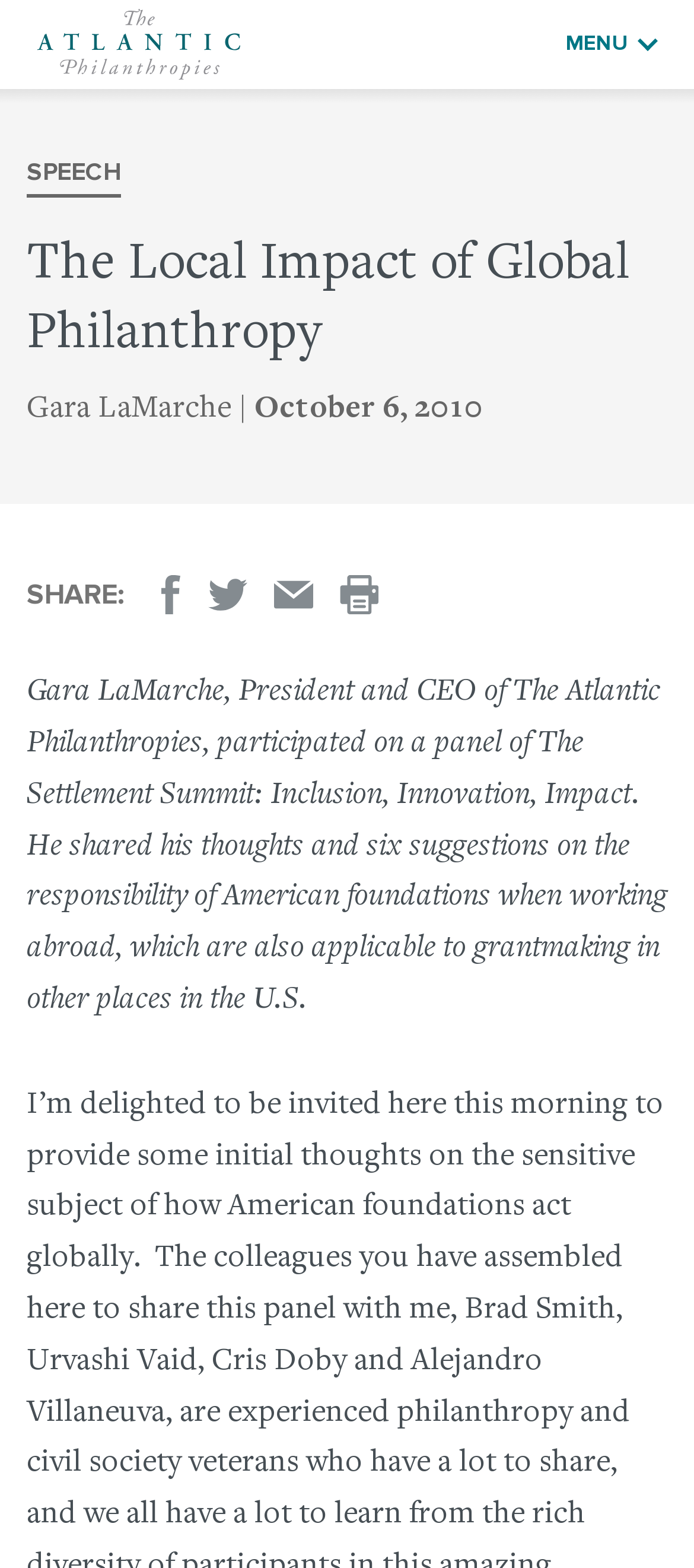Use one word or a short phrase to answer the question provided: 
What is the name of the summit where Gara LaMarche participated?

The Settlement Summit